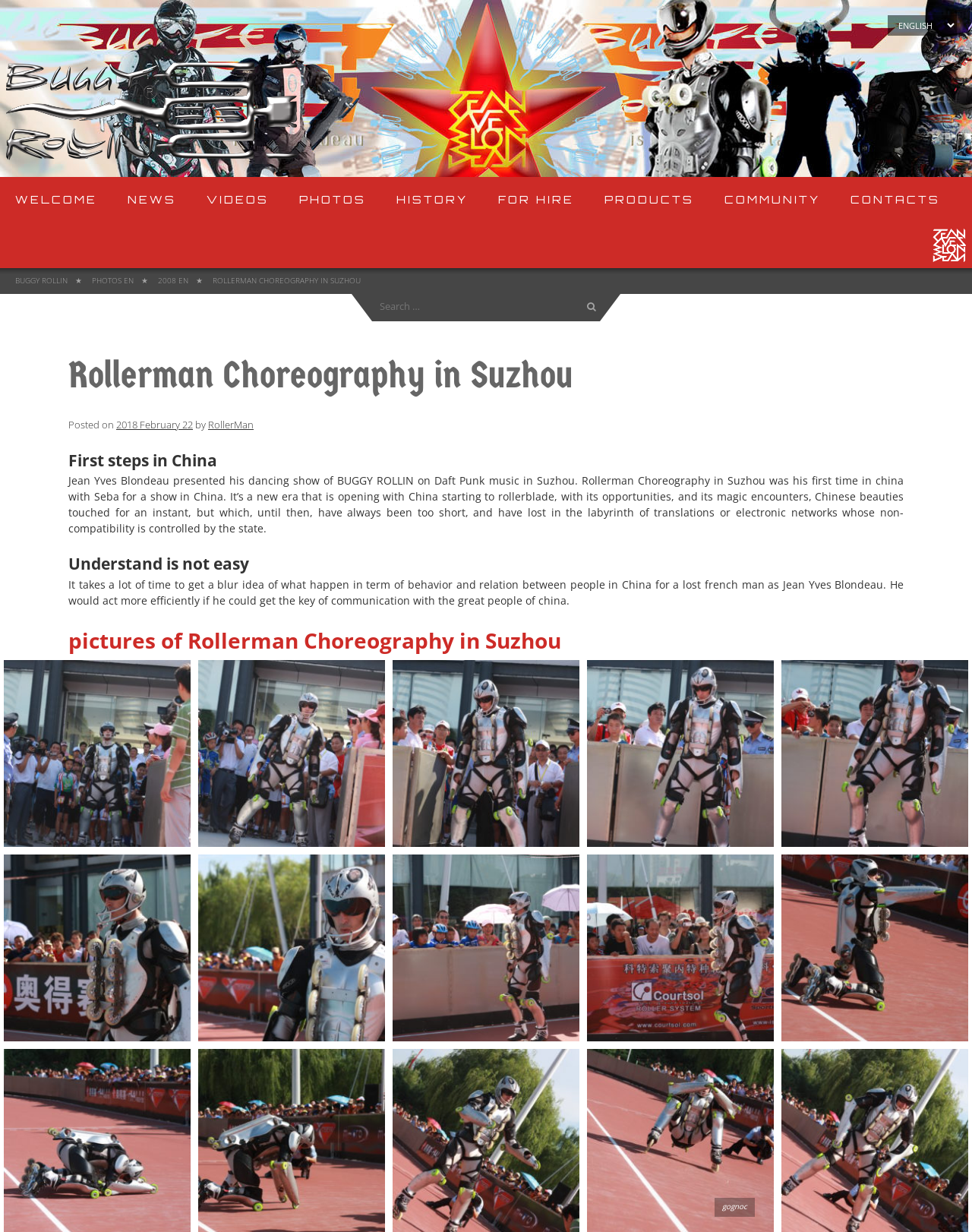Please find the bounding box coordinates of the element that needs to be clicked to perform the following instruction: "Search for something". The bounding box coordinates should be four float numbers between 0 and 1, represented as [left, top, right, bottom].

[0.383, 0.236, 0.617, 0.26]